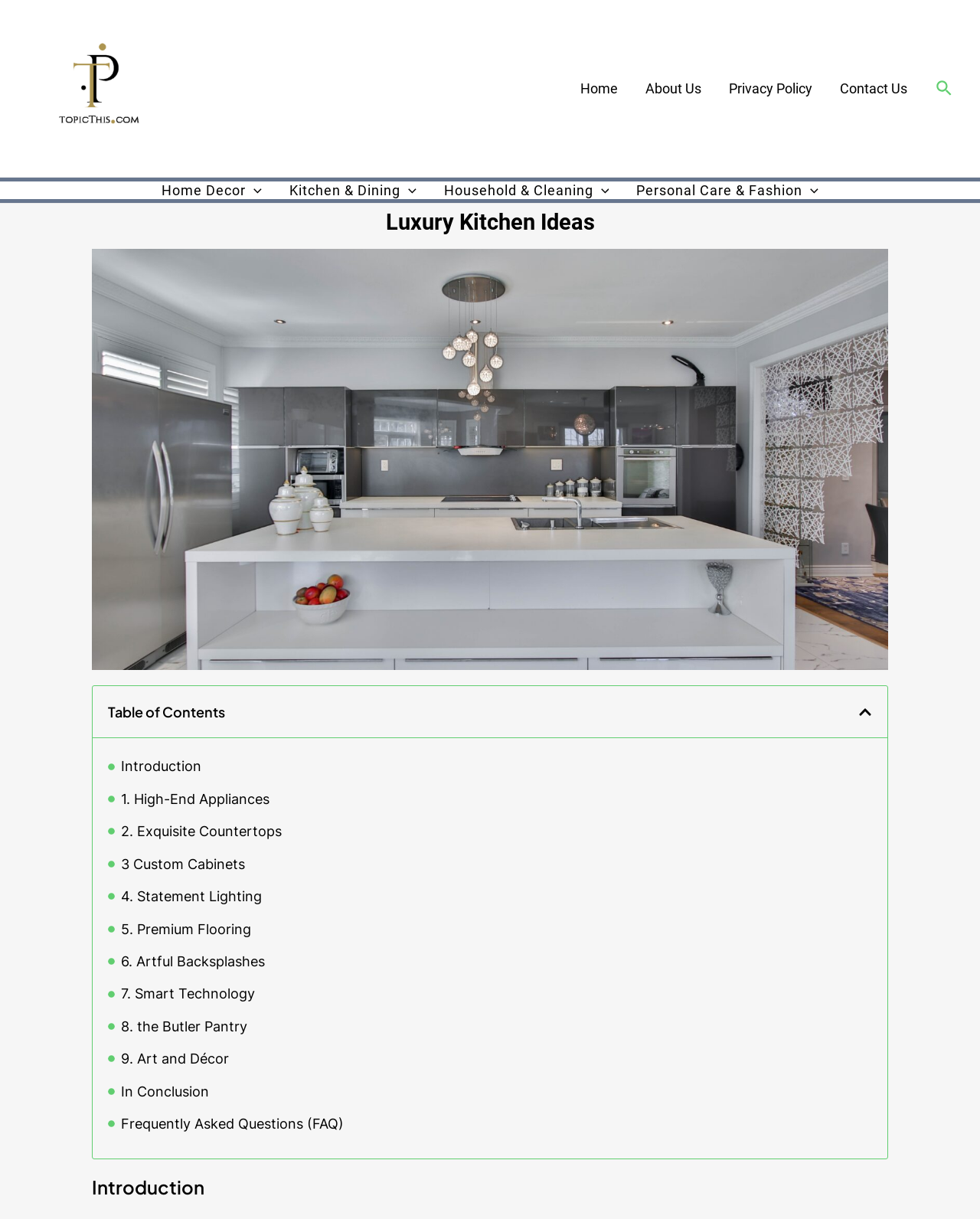Pinpoint the bounding box coordinates of the area that must be clicked to complete this instruction: "Click on the Home link".

[0.578, 0.055, 0.645, 0.09]